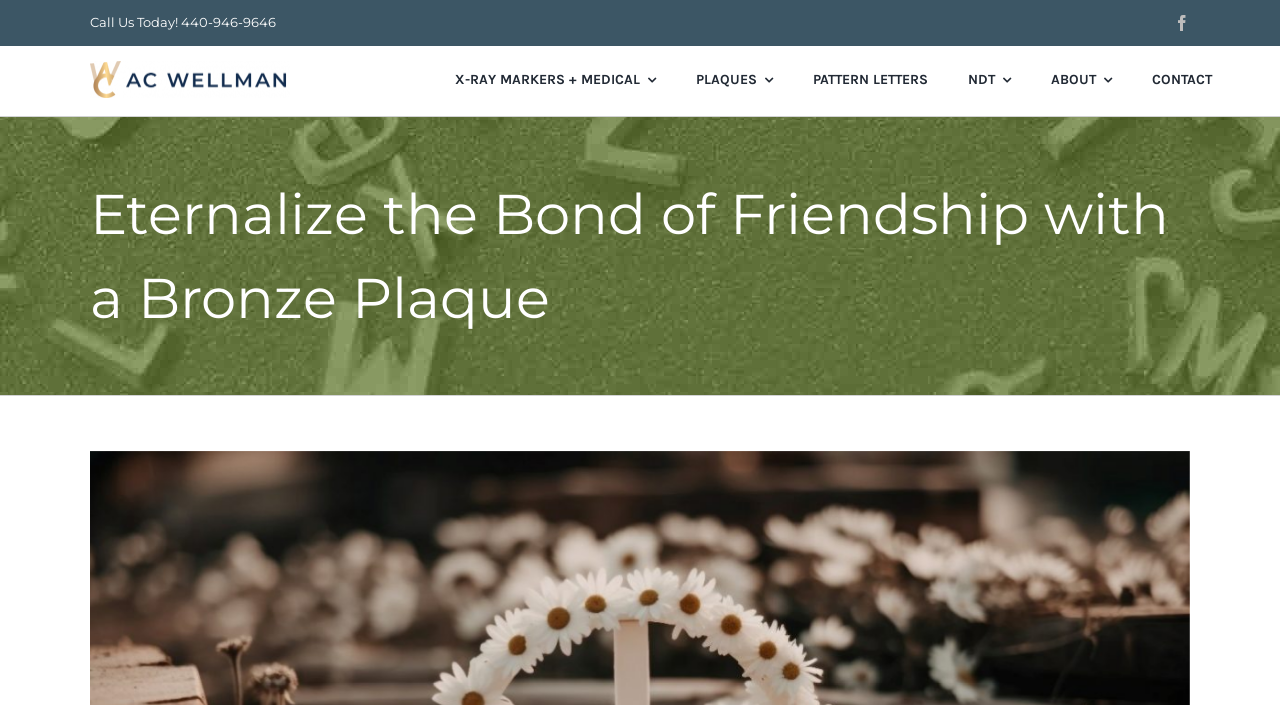What social media platform is linked?
Based on the image, give a one-word or short phrase answer.

Facebook